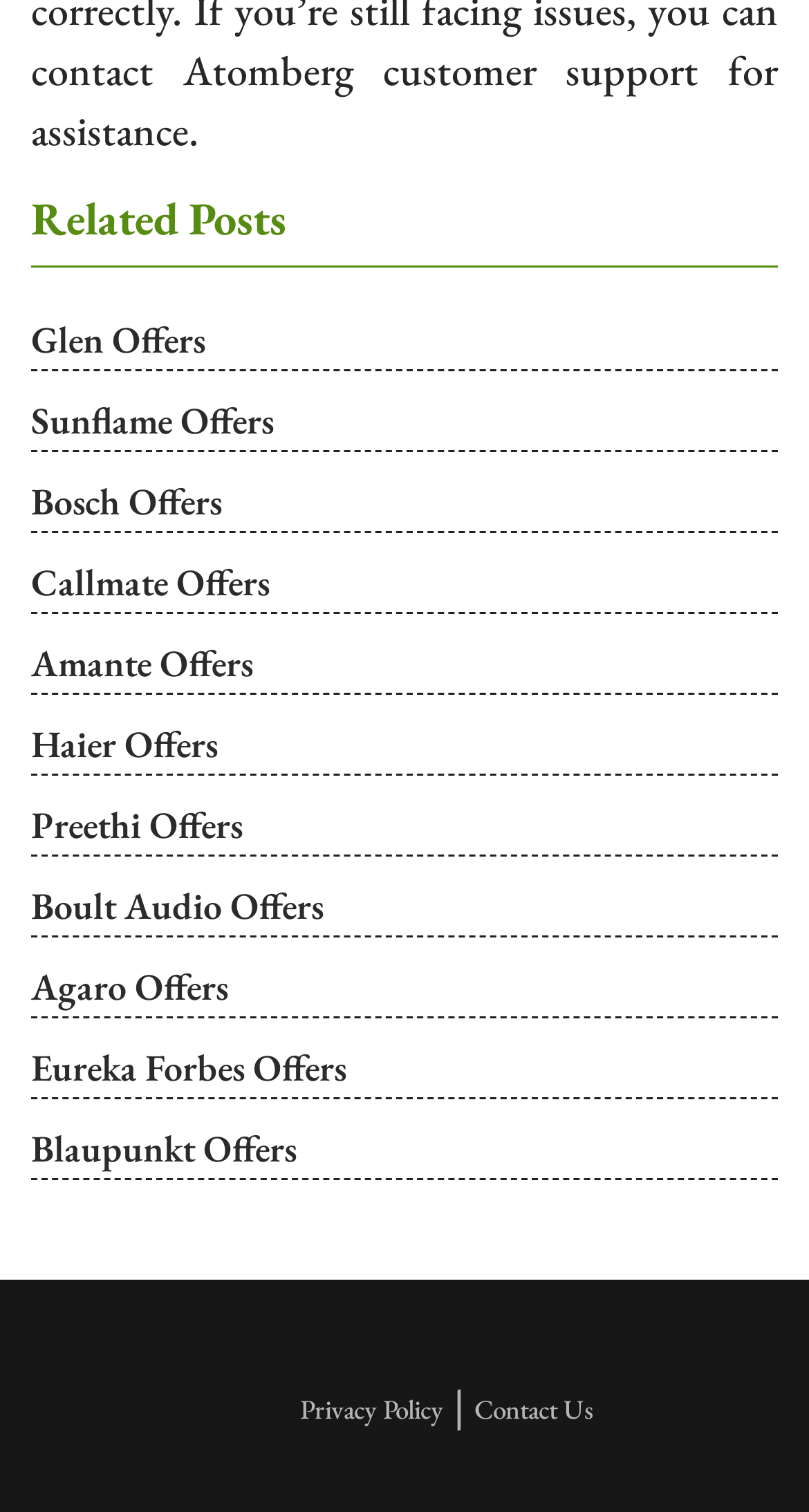Identify the bounding box coordinates for the UI element that matches this description: "Glen Offers".

[0.038, 0.208, 0.254, 0.24]